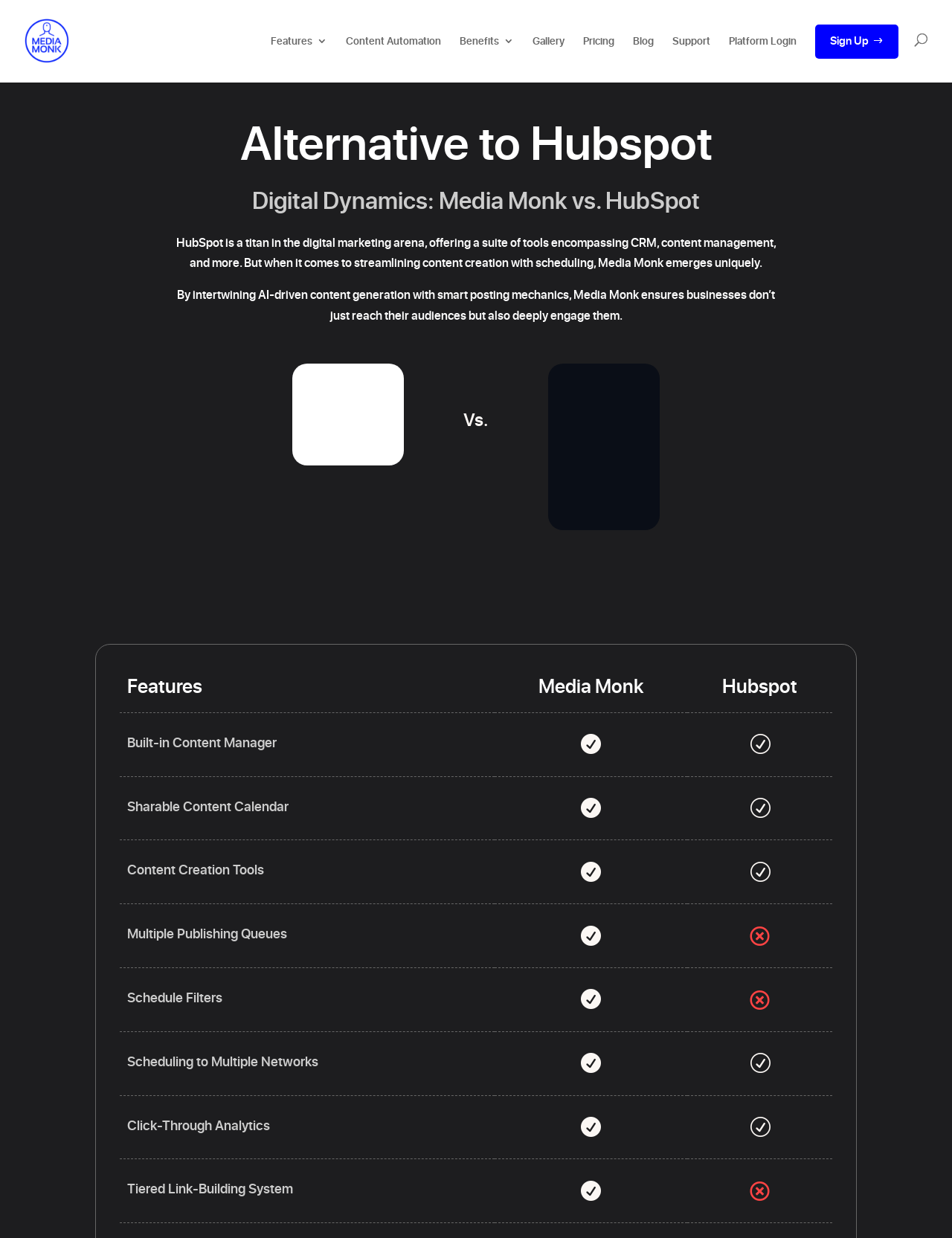Extract the bounding box coordinates of the UI element described by: "Pricing". The coordinates should include four float numbers ranging from 0 to 1, e.g., [left, top, right, bottom].

[0.612, 0.026, 0.645, 0.067]